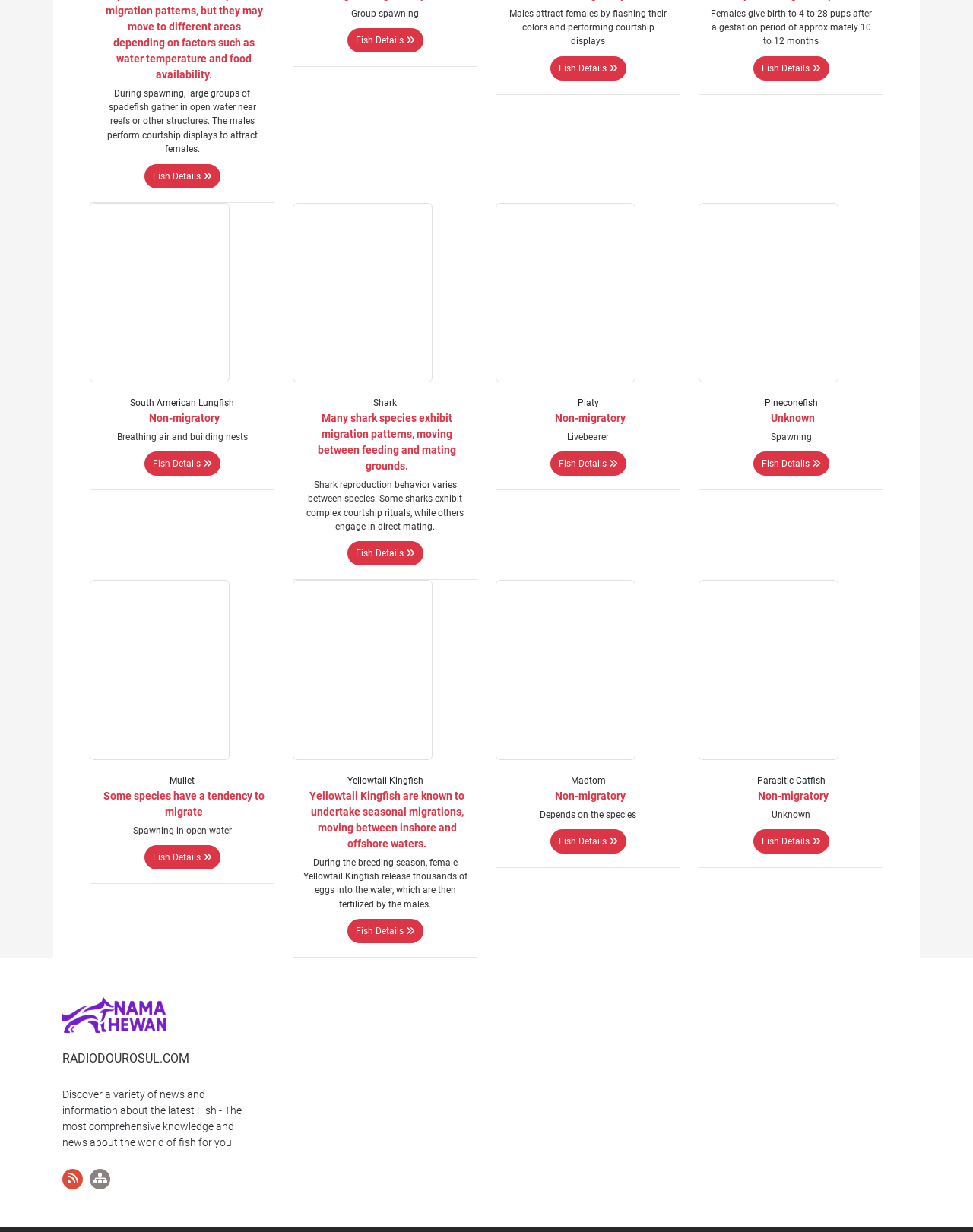Find the bounding box coordinates for the area that must be clicked to perform this action: "Read about the reproduction behavior of Platy".

[0.509, 0.164, 0.699, 0.398]